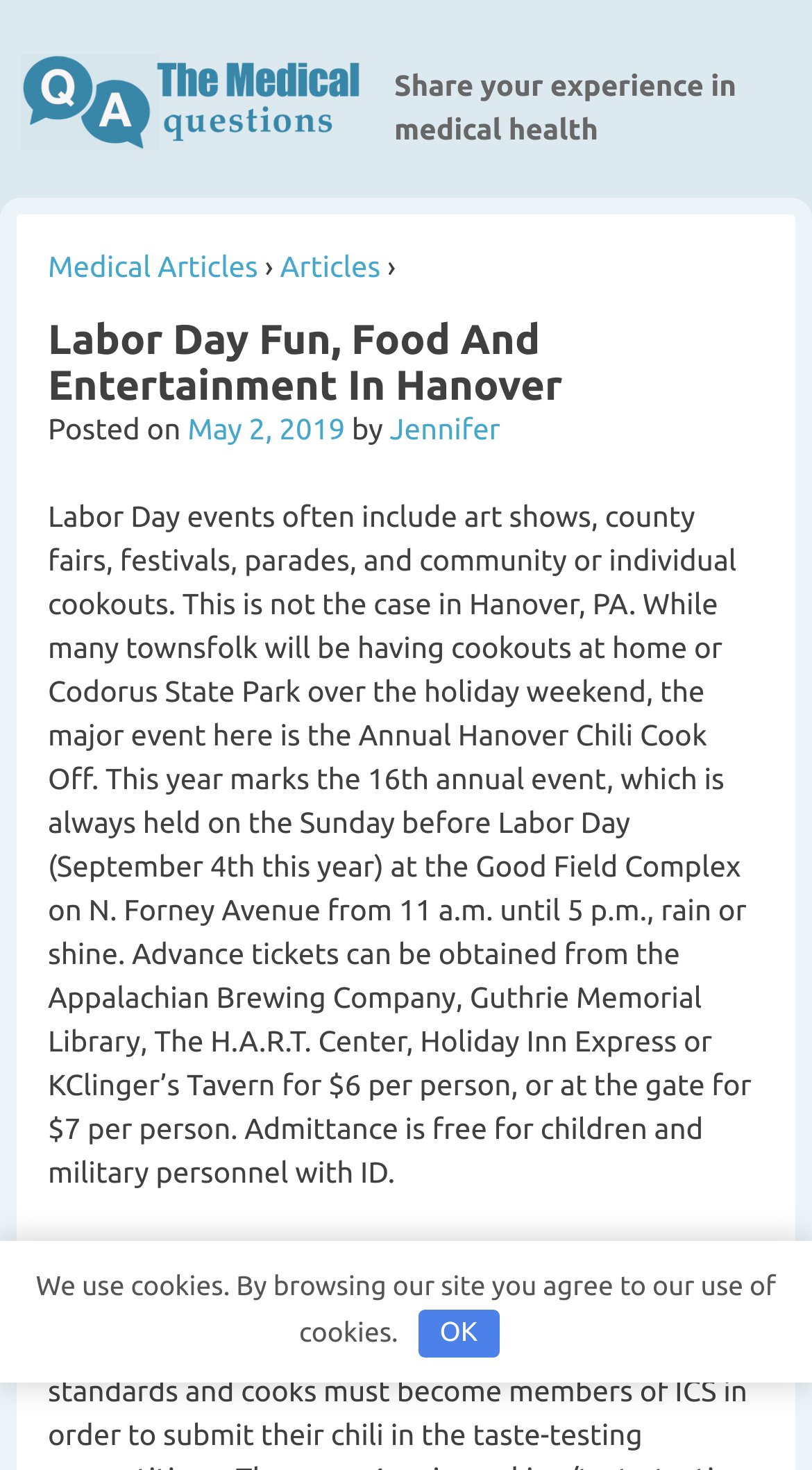Determine the title of the webpage and give its text content.

Labor Day Fun, Food And Entertainment In Hanover